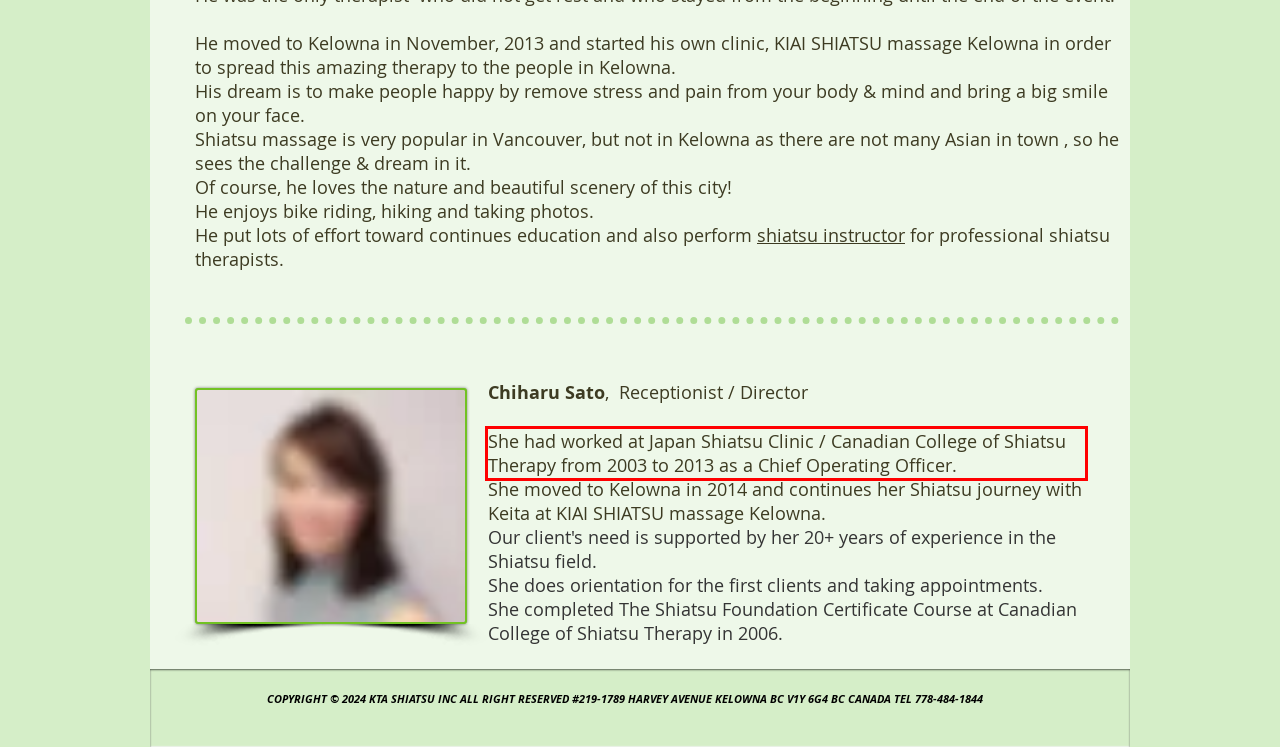Your task is to recognize and extract the text content from the UI element enclosed in the red bounding box on the webpage screenshot.

She had worked at Japan Shiatsu Clinic / Canadian College of Shiatsu Therapy from 2003 to 2013 as a Chief Operating Officer.